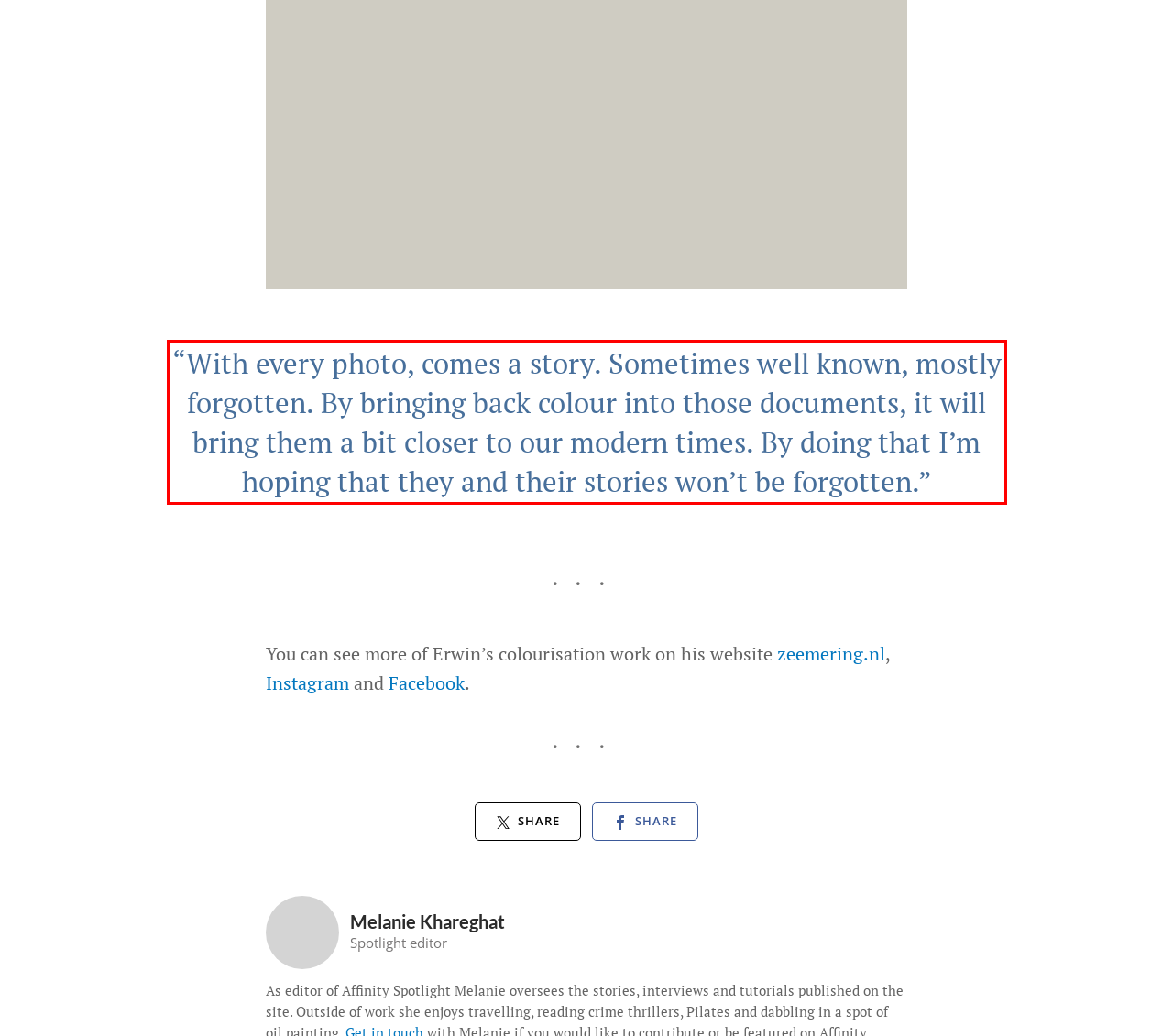You are given a screenshot showing a webpage with a red bounding box. Perform OCR to capture the text within the red bounding box.

“With every photo, comes a story. Sometimes well known, mostly forgotten. By bringing back colour into those documents, it will bring them a bit closer to our modern times. By doing that I’m hoping that they and their stories won’t be forgotten.”